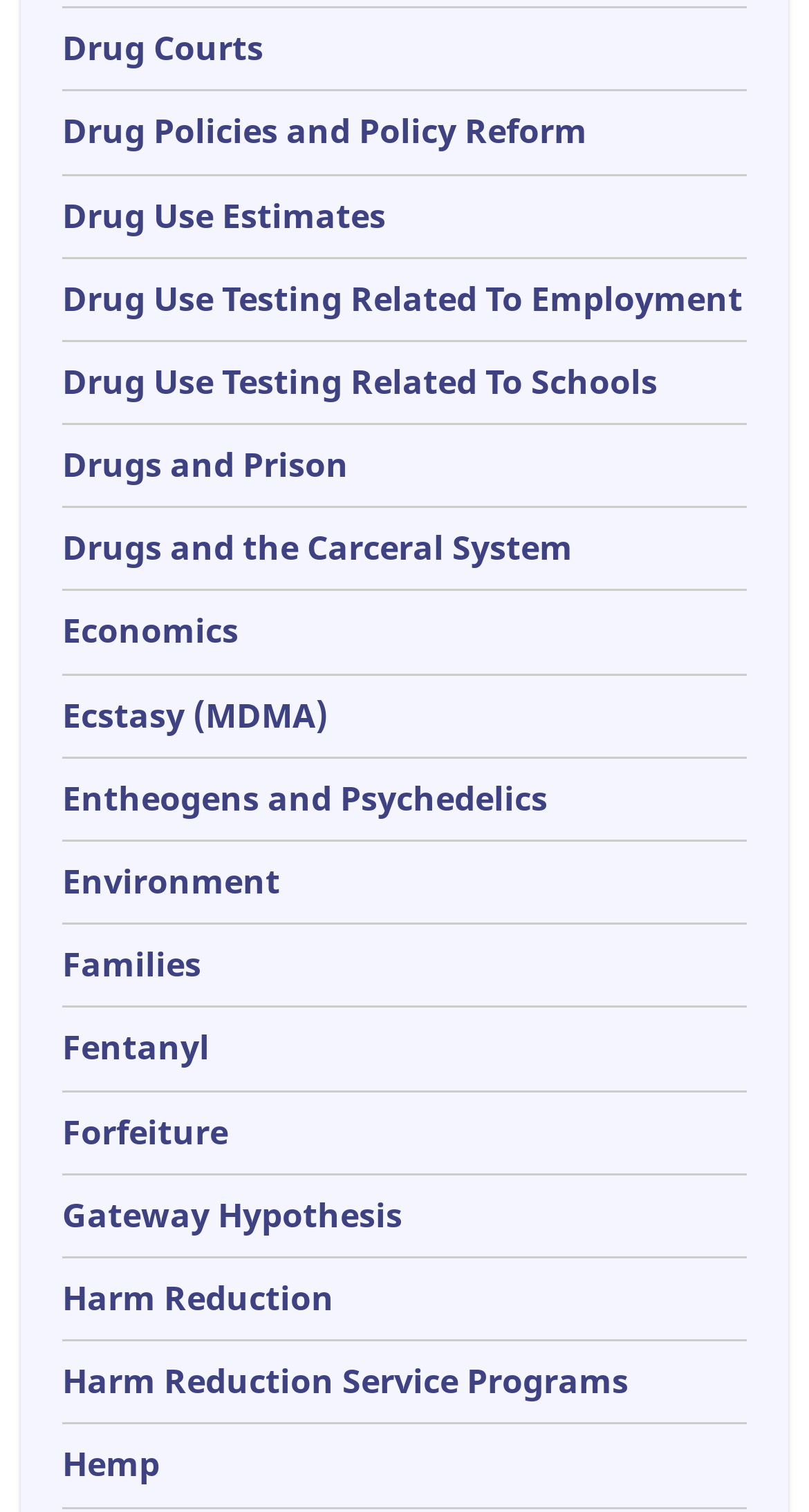Using a single word or phrase, answer the following question: 
What is the last topic listed on the webpage?

Hemp